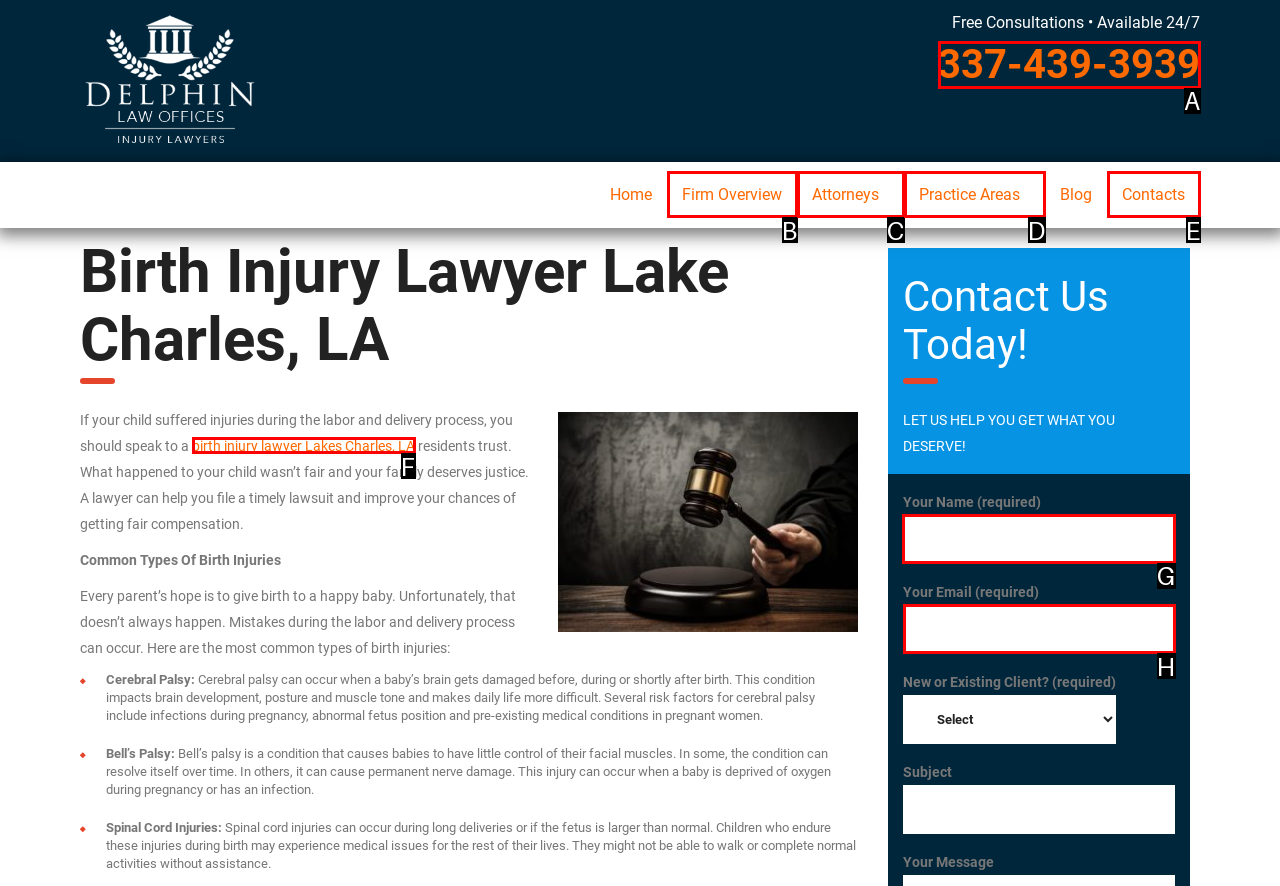Point out the UI element to be clicked for this instruction: Schedule a consultation. Provide the answer as the letter of the chosen element.

G